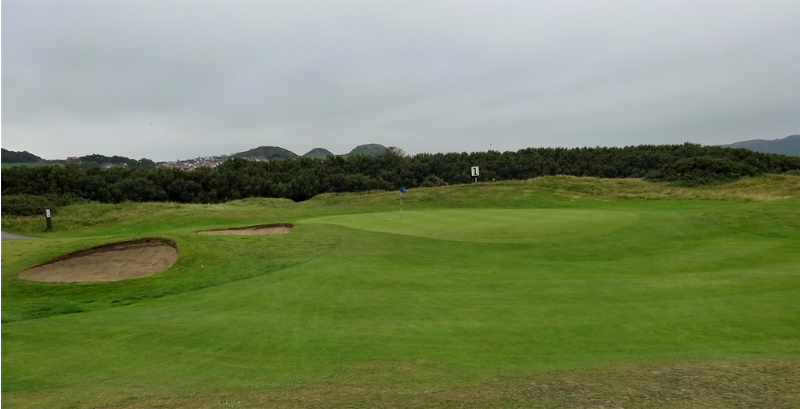What type of plant is a threat to golfers on the left?
Using the image as a reference, answer with just one word or a short phrase.

Gorse